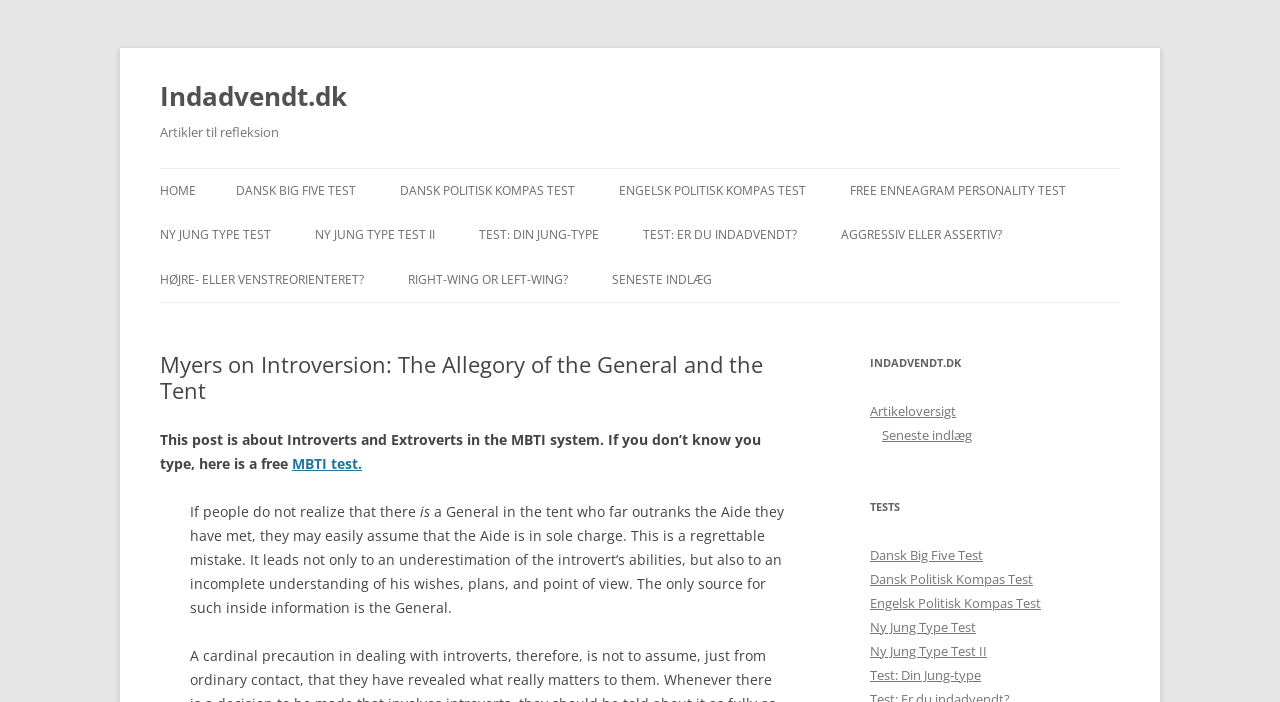Given the element description Ny Jung Type Test, identify the bounding box coordinates for the UI element on the webpage screenshot. The format should be (top-left x, top-left y, bottom-right x, bottom-right y), with values between 0 and 1.

[0.125, 0.304, 0.212, 0.367]